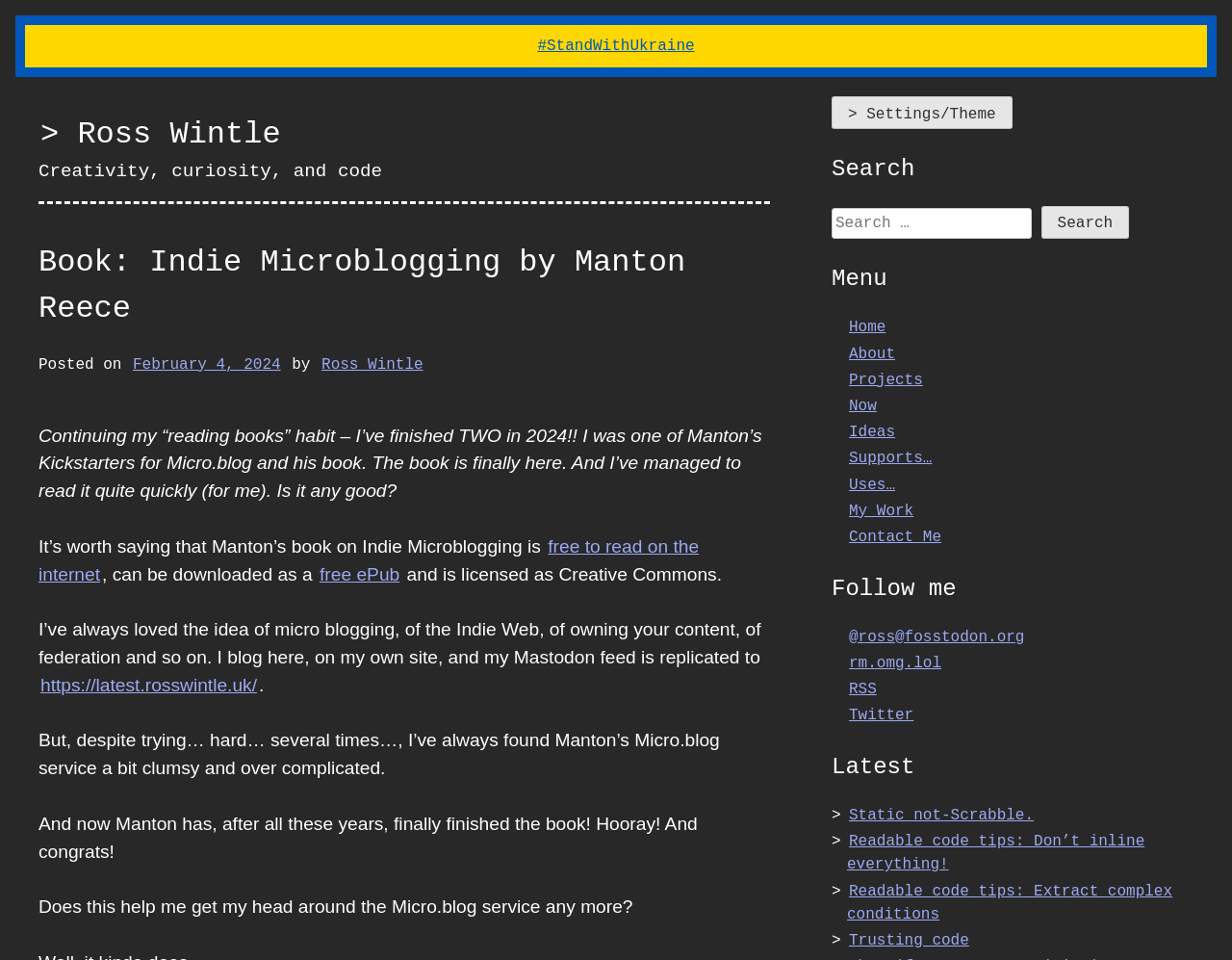What is the license of the book?
Please provide a single word or phrase as your answer based on the screenshot.

Creative Commons